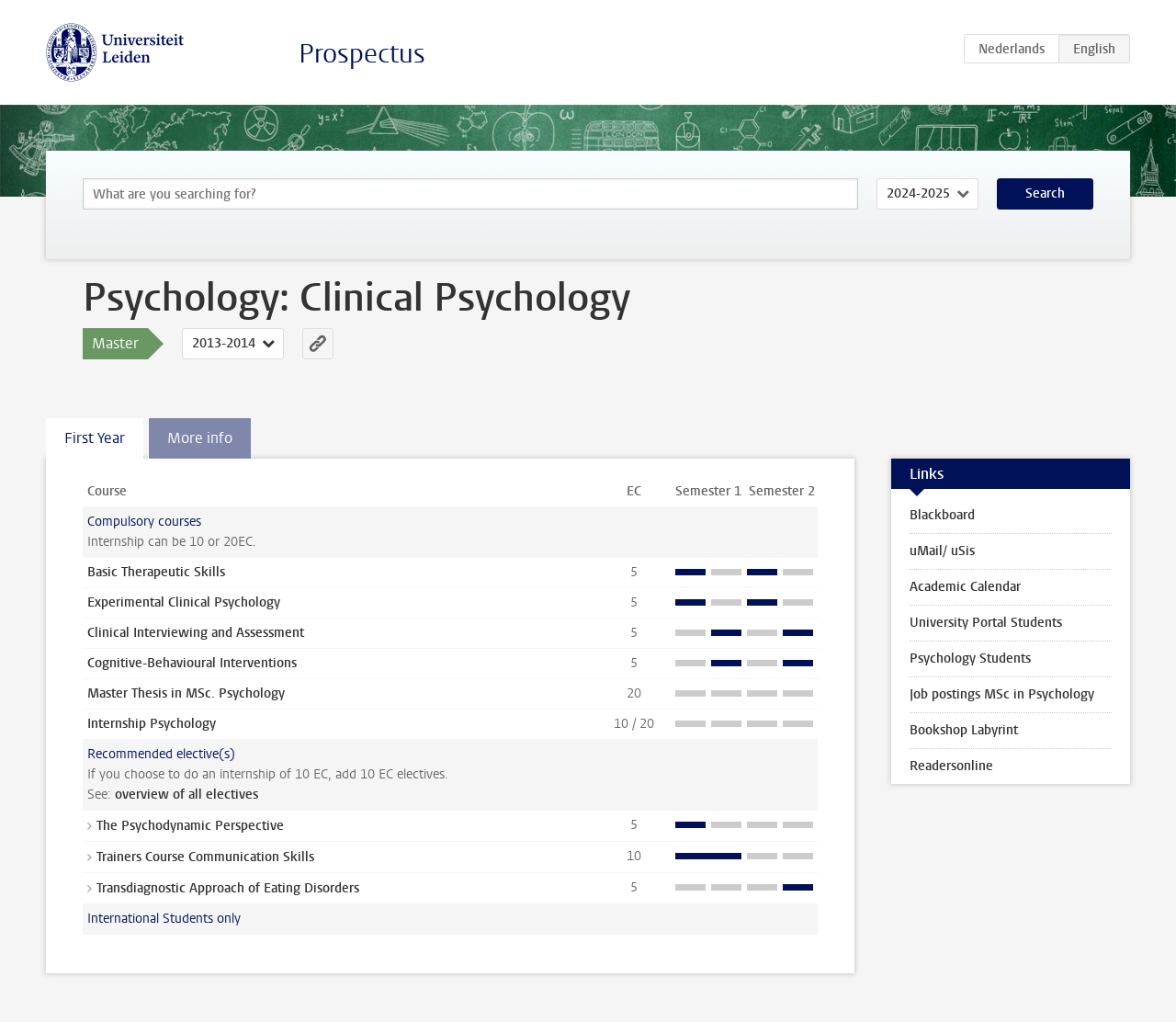Locate the bounding box coordinates of the region to be clicked to comply with the following instruction: "Select academic year". The coordinates must be four float numbers between 0 and 1, in the form [left, top, right, bottom].

[0.745, 0.174, 0.832, 0.205]